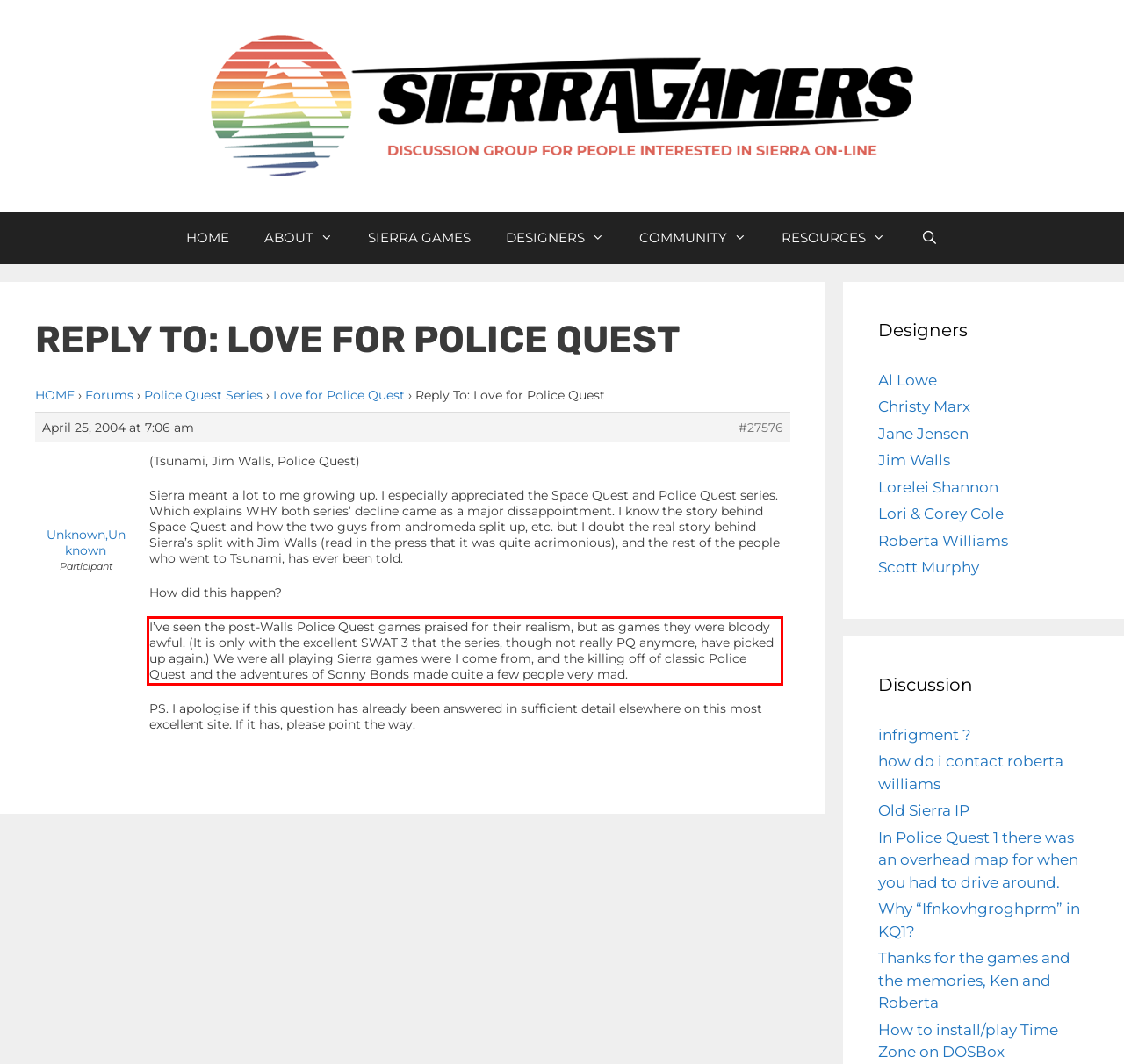Identify the red bounding box in the webpage screenshot and perform OCR to generate the text content enclosed.

I’ve seen the post-Walls Police Quest games praised for their realism, but as games they were bloody awful. (It is only with the excellent SWAT 3 that the series, though not really PQ anymore, have picked up again.) We were all playing Sierra games were I come from, and the killing off of classic Police Quest and the adventures of Sonny Bonds made quite a few people very mad.